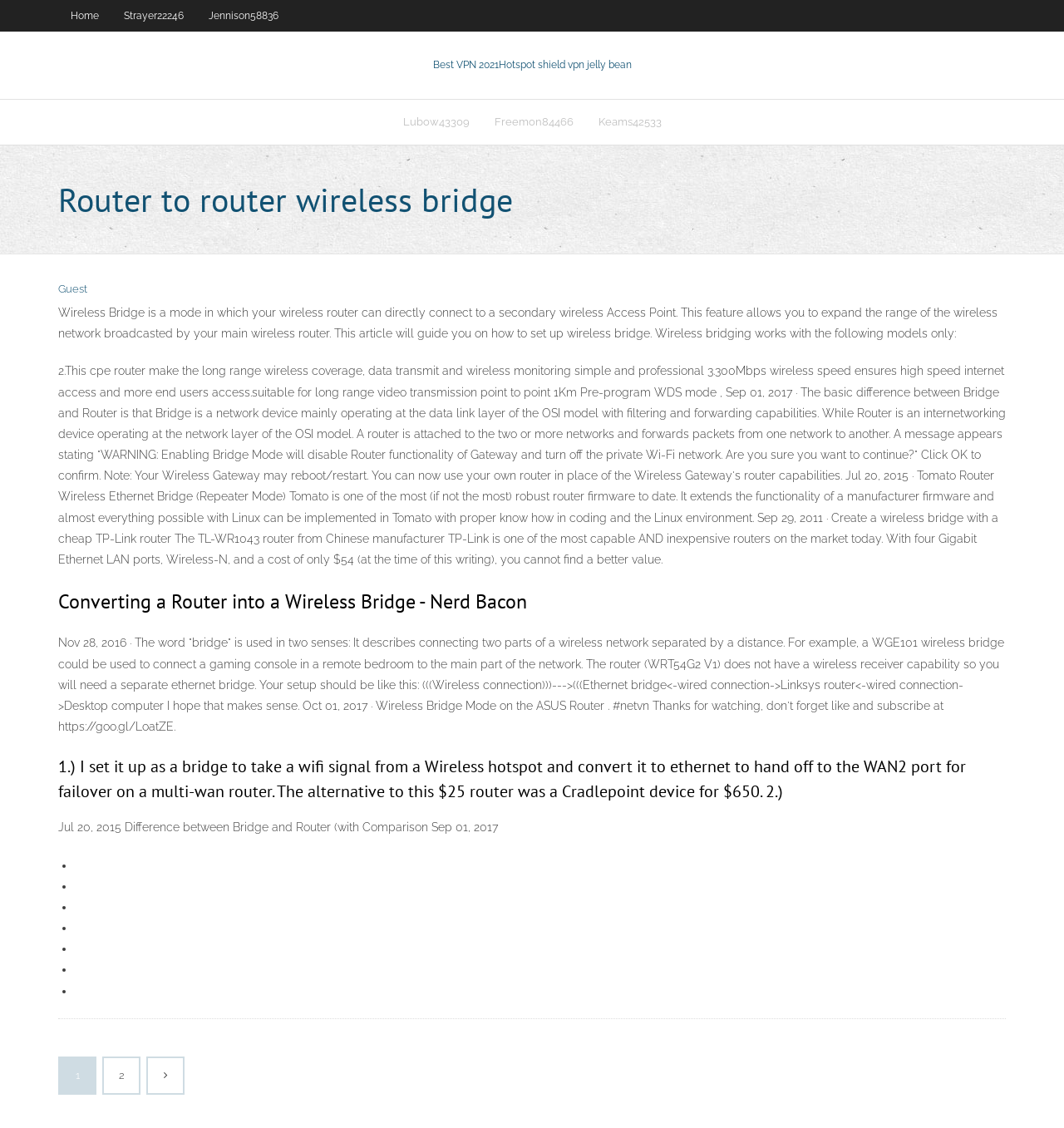Pinpoint the bounding box coordinates of the element you need to click to execute the following instruction: "Click on the 'Home' link". The bounding box should be represented by four float numbers between 0 and 1, in the format [left, top, right, bottom].

[0.055, 0.0, 0.105, 0.028]